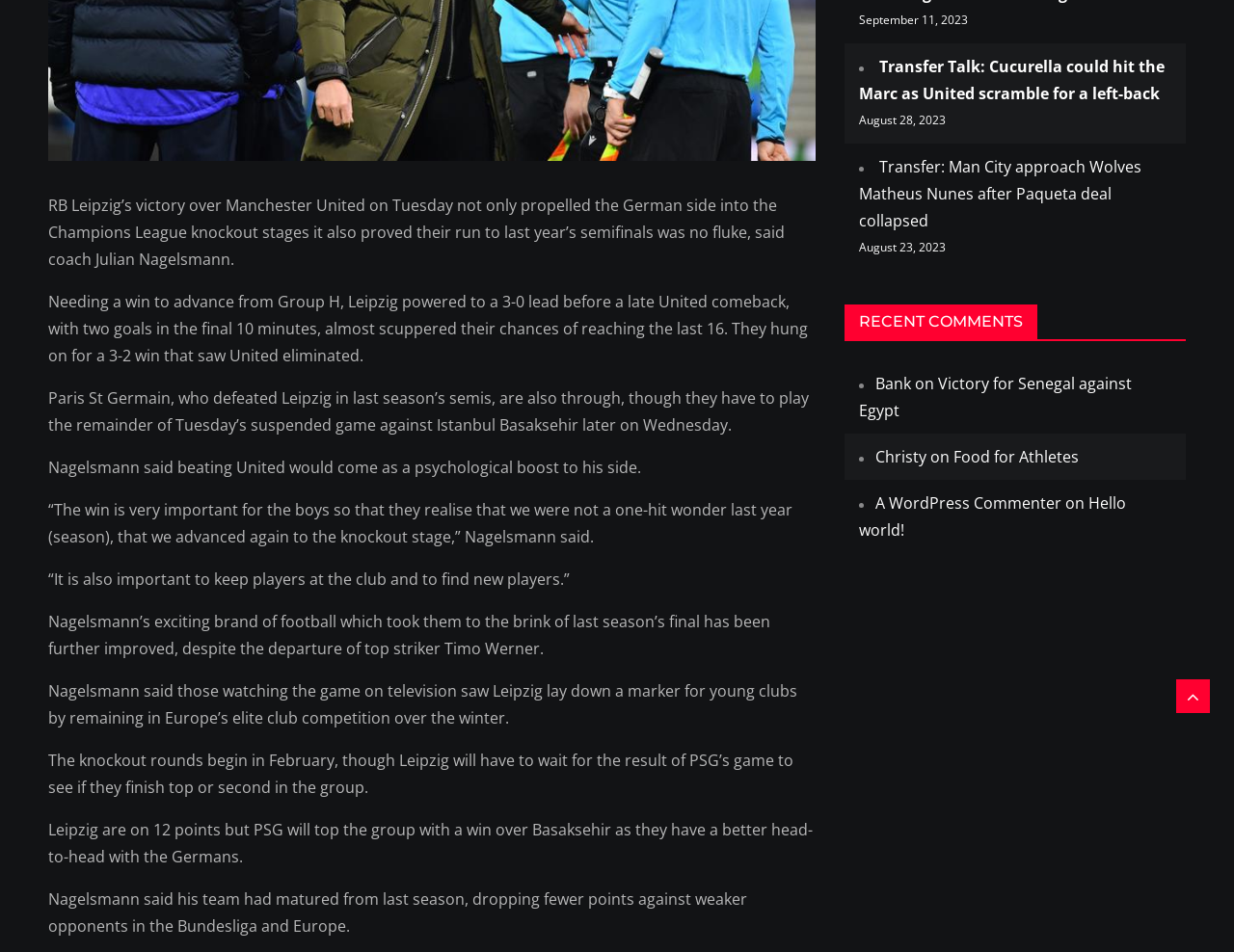Find the bounding box of the element with the following description: "Hello world!". The coordinates must be four float numbers between 0 and 1, formatted as [left, top, right, bottom].

[0.696, 0.518, 0.912, 0.568]